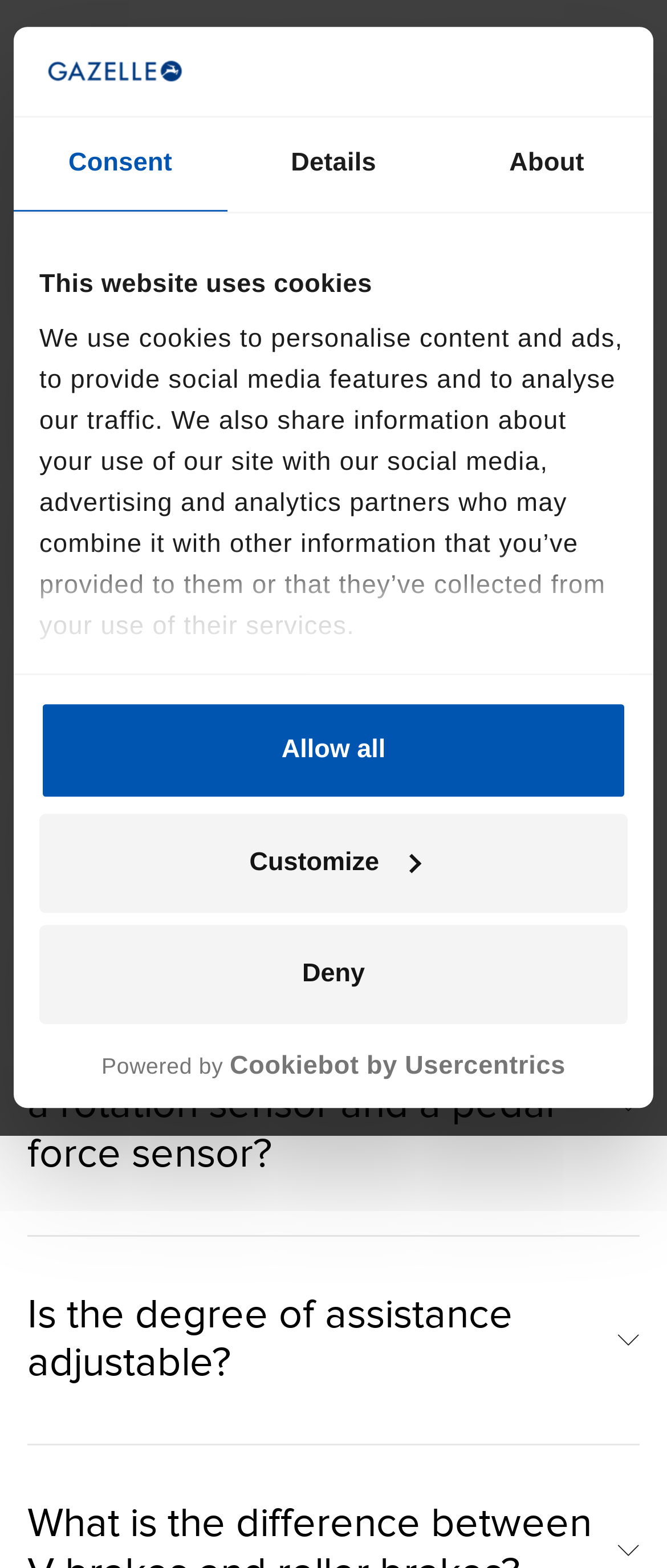Give a one-word or one-phrase response to the question:
What is the purpose of the speed sensor on an e-bike?

Measures bike speed